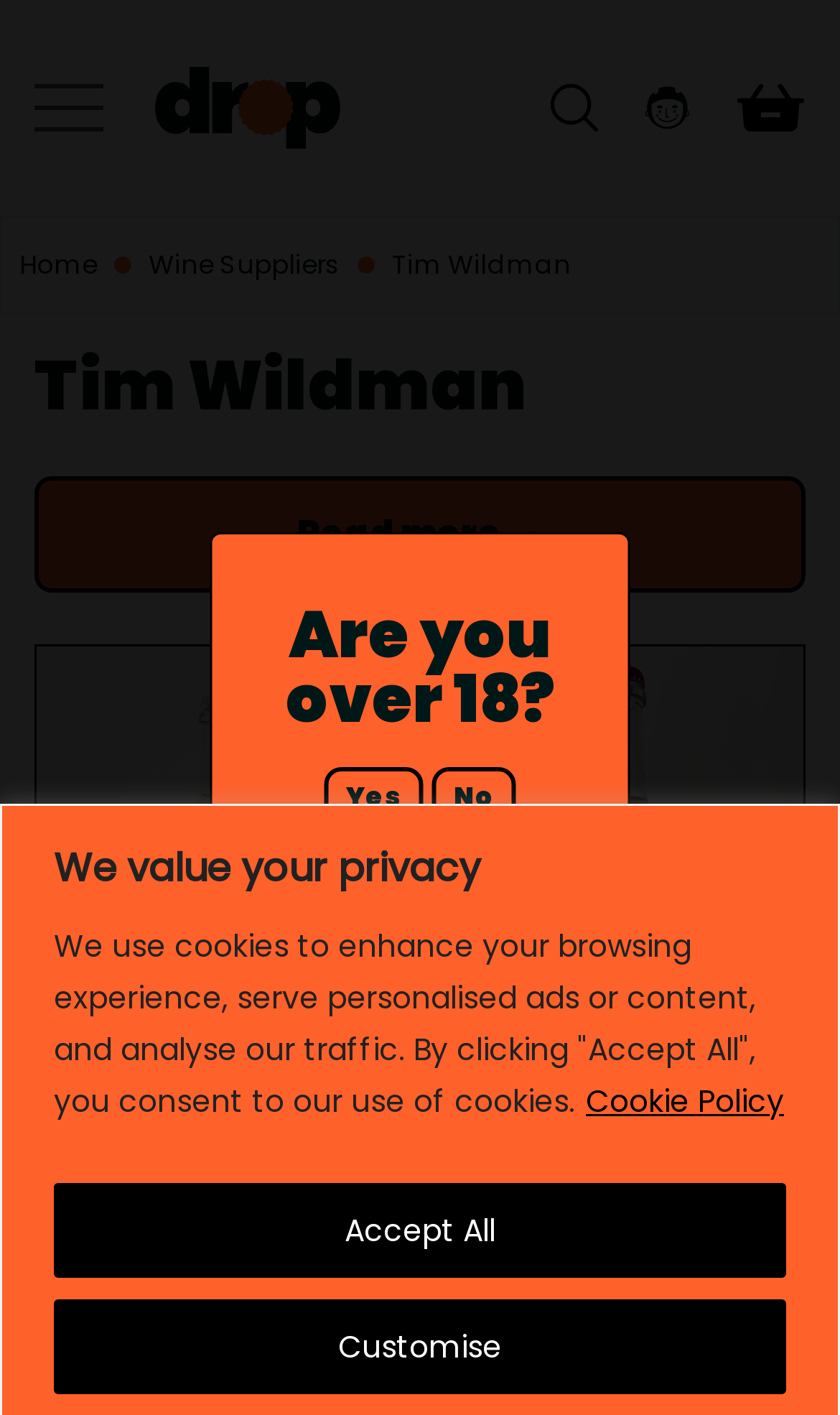How many buttons are in the cookie policy section?
Please use the image to provide an in-depth answer to the question.

I looked at the cookie policy section and counted two buttons, 'Customise' and 'Accept All'.